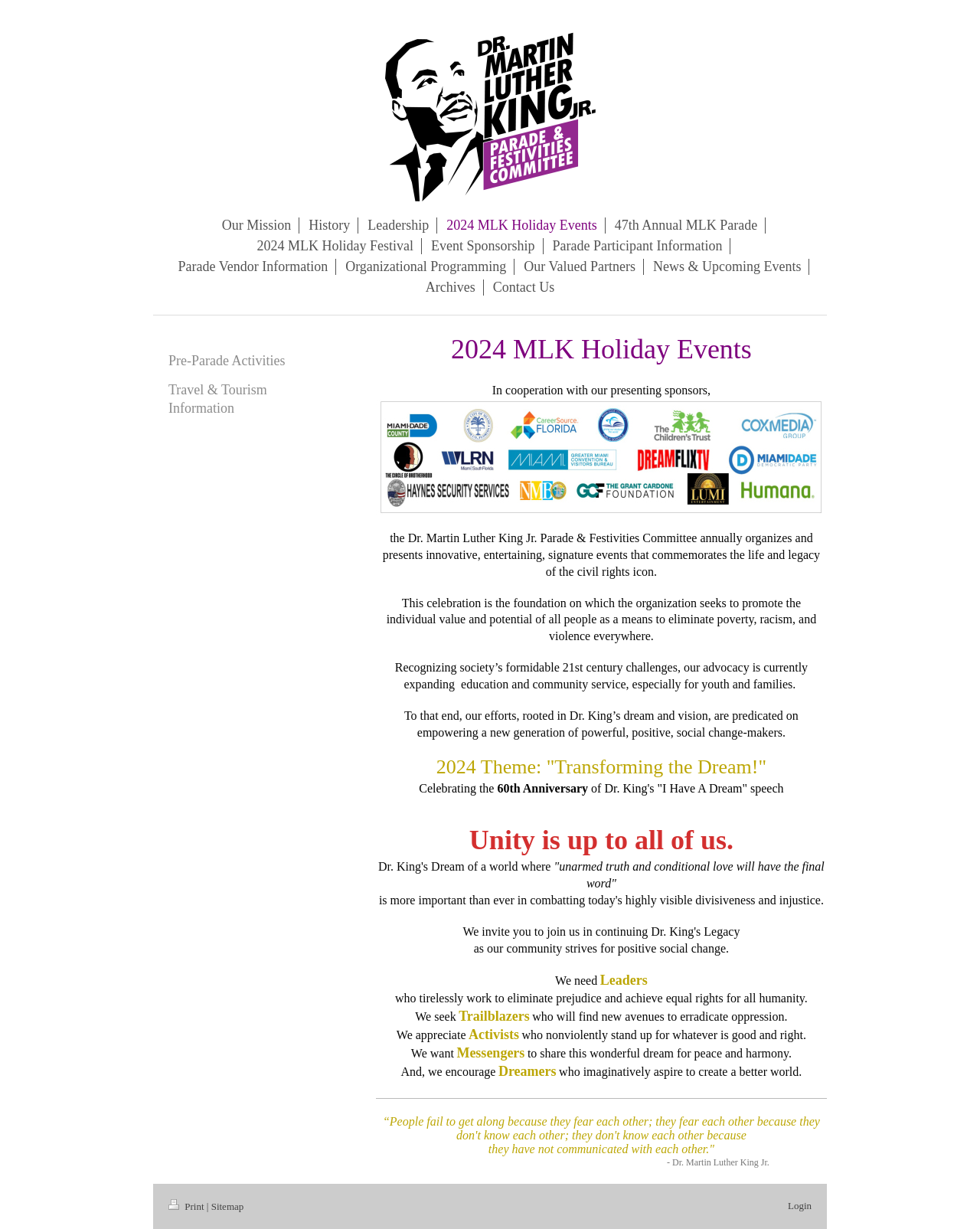Please identify the bounding box coordinates of the area I need to click to accomplish the following instruction: "Learn about Event Sponsorship".

[0.432, 0.194, 0.554, 0.207]